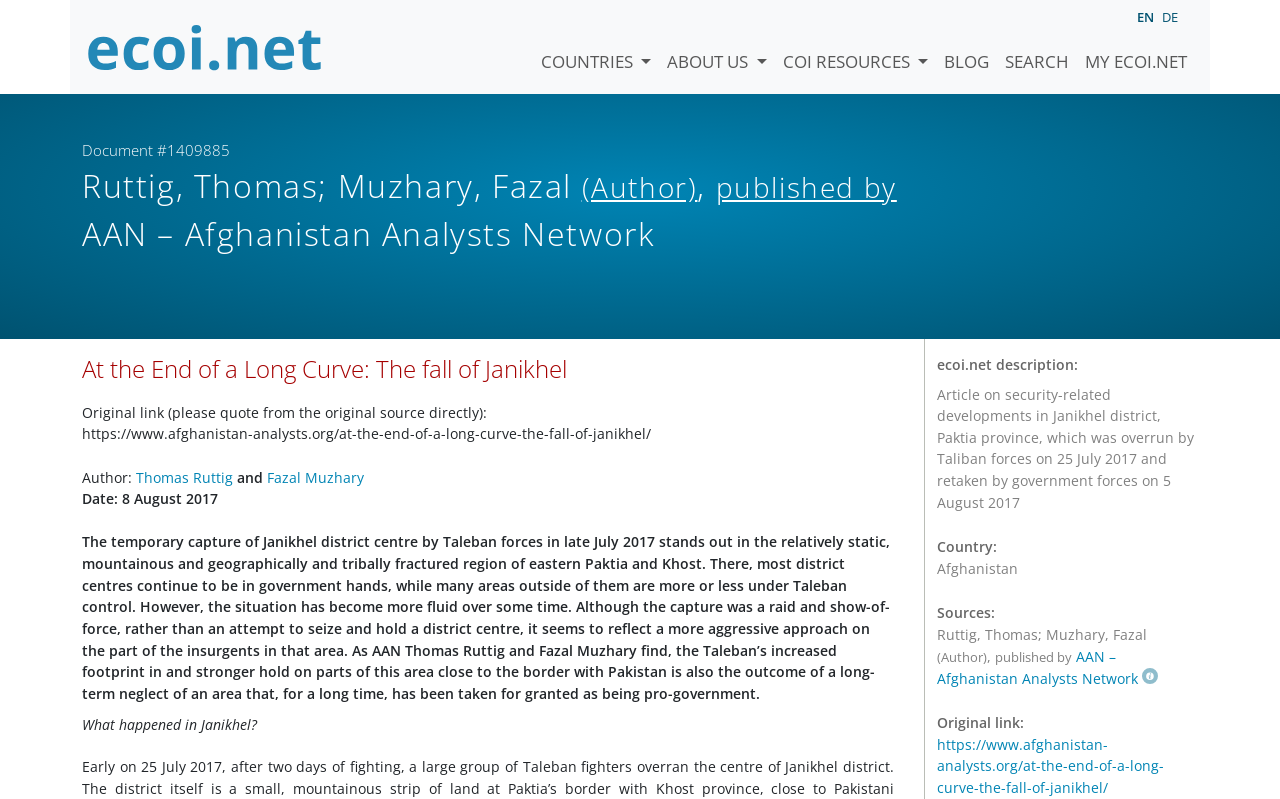What is the country where the event took place?
Give a single word or phrase as your answer by examining the image.

Afghanistan